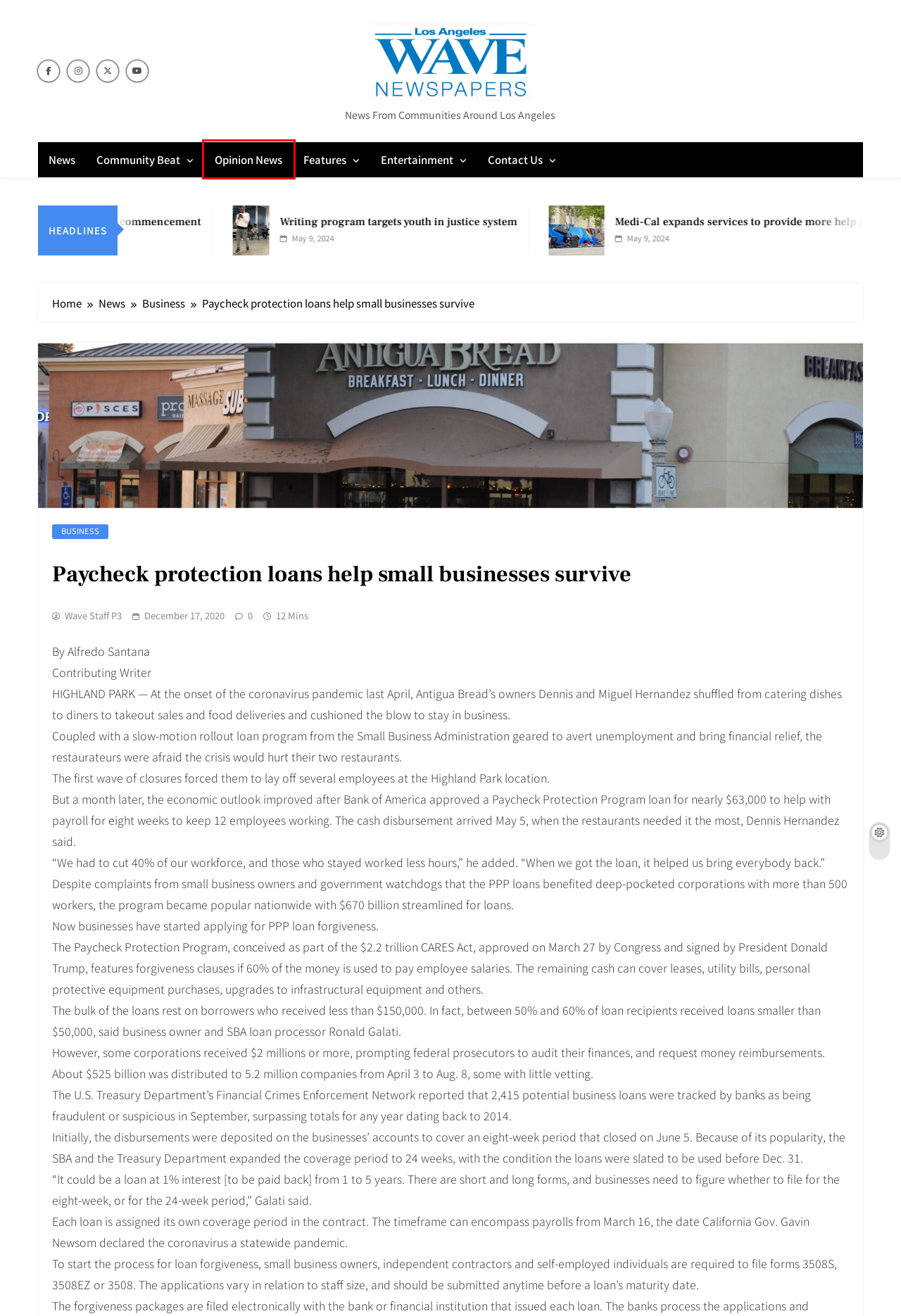Given a screenshot of a webpage with a red bounding box highlighting a UI element, determine which webpage description best matches the new webpage that appears after clicking the highlighted element. Here are the candidates:
A. Singer John Legend addresses graduates at LMU commencement
B. Entertainment
C. News from communities around Los Angeles
D. News
E. Business
F. Writing program targets youth in justice system
G. Community Beat
H. Opinion News

H